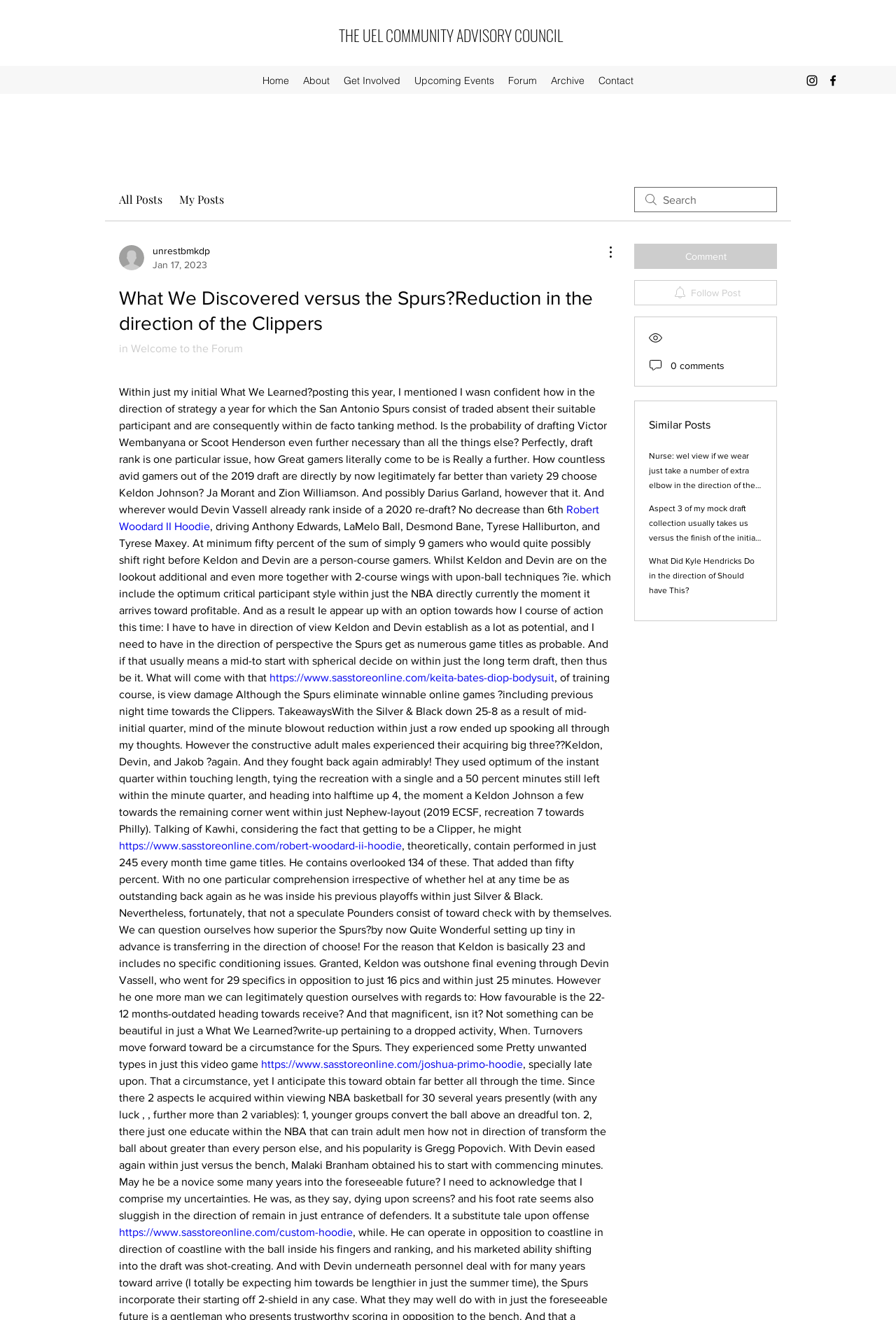What is the text of the first link in the 'Similar Posts' section?
Ensure your answer is thorough and detailed.

I looked at the 'Similar Posts' section of the webpage and found the first link, which has the text 'Nurse: wel view if we wear just take a number of extra elbow in the direction of the facial area calls?upon Embiid for Video game 2'.